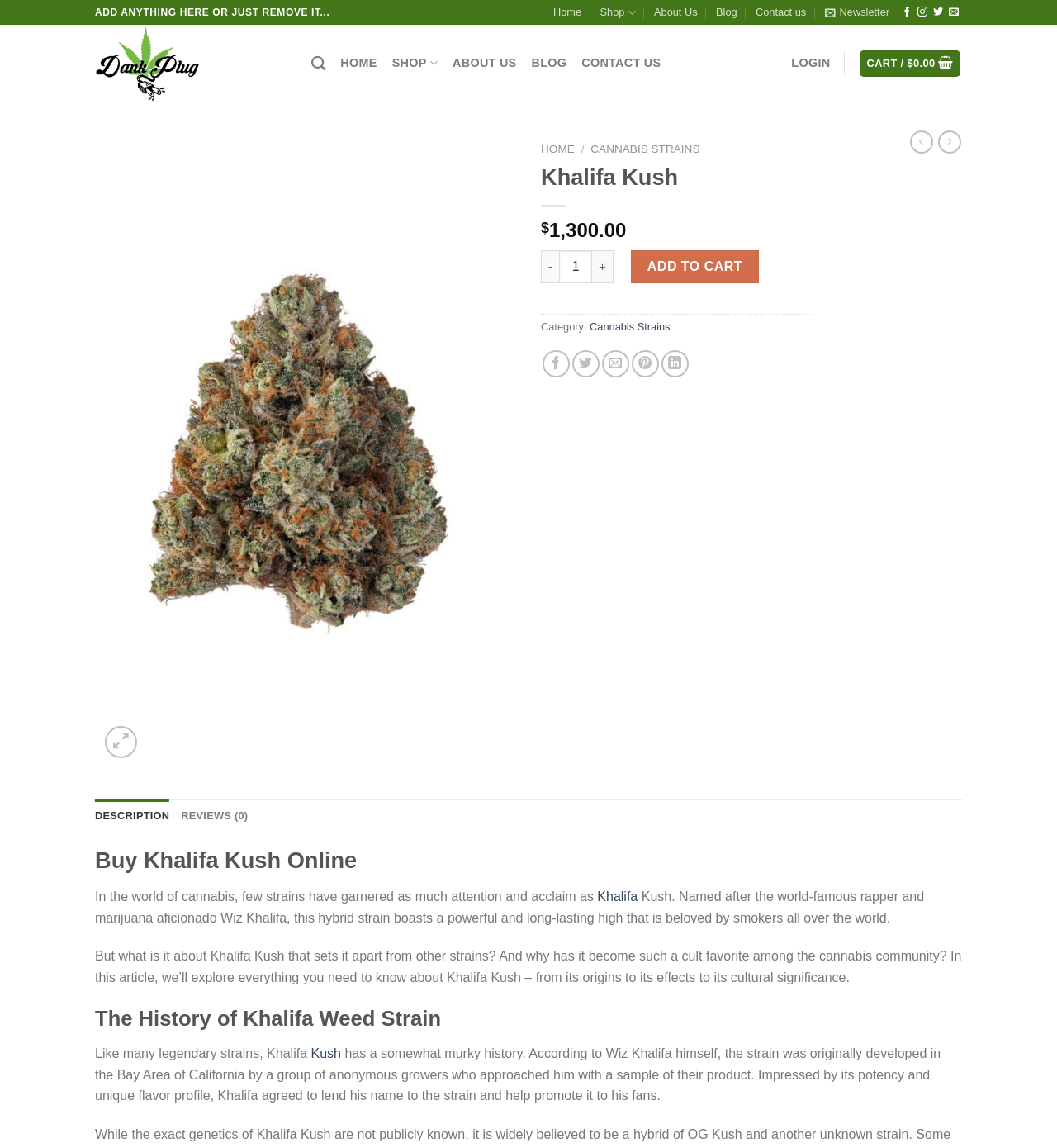Present a detailed account of what is displayed on the webpage.

This webpage is about buying Khalifa Kush, a popular cannabis strain, online. At the top, there is a navigation bar with links to "Home", "Shop", "About Us", "Blog", "Contact us", and a newsletter subscription link. Below the navigation bar, there is a search bar and a series of links to social media platforms.

The main content of the page is divided into two sections. On the left, there is an image of the Khalifa Kush strain, accompanied by a "Buy Gumbo Strain Online" link. Below the image, there are links to "HOME", "SHOP", "ABOUT US", "BLOG", and "CONTACT US".

On the right, there is a section with a heading "Khalifa Kush" and a price tag of $1,300.00. Below the price, there are buttons to adjust the quantity and an "ADD TO CART" button. There is also a category link to "Cannabis Strains" and social media sharing links.

Further down, there is a tab list with two tabs: "DESCRIPTION" and "REVIEWS (0)". The "DESCRIPTION" tab is selected by default and contains a detailed description of the Khalifa Kush strain, including its history, effects, and cultural significance. The text describes the strain as a powerful and long-lasting hybrid that has gained a cult following among cannabis enthusiasts.

At the bottom of the page, there is a "Go to top" link.